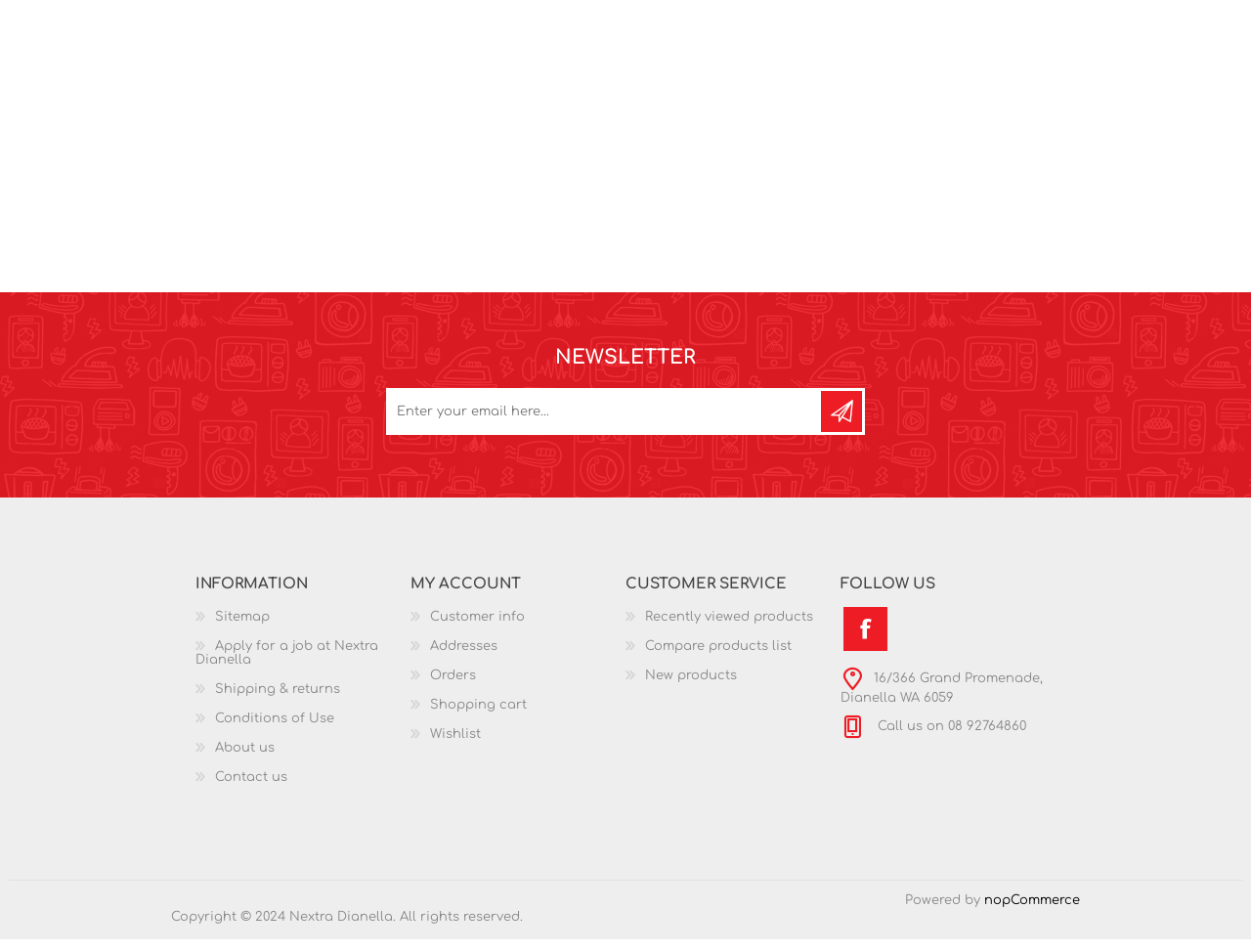What is the name of the platform that powers this website?
Please give a detailed and elaborate answer to the question.

I found the platform name by looking at the link element located at the bottom of the page, which contains the name of the platform that powers this website.